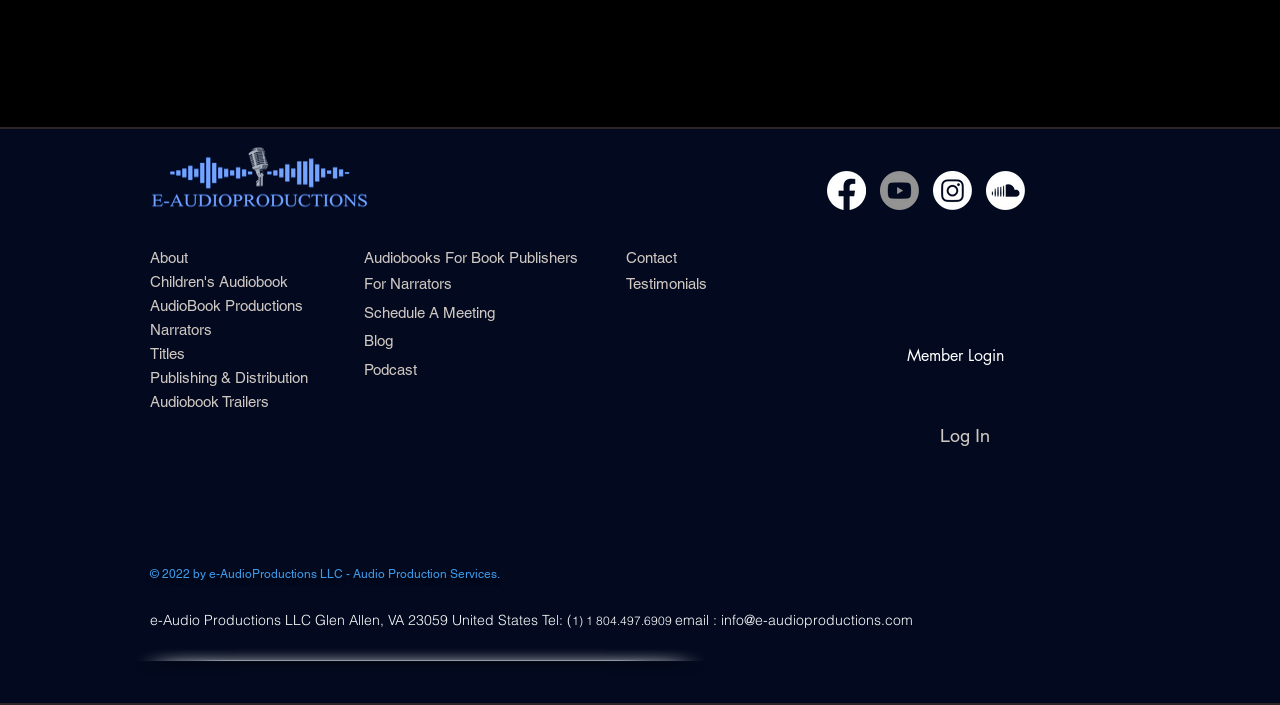What is the purpose of the 'Schedule A Meeting' link?
Please ensure your answer to the question is detailed and covers all necessary aspects.

I inferred the purpose of the 'Schedule A Meeting' link by its label and its position on the webpage. It is likely that the link is used to schedule a meeting with someone from the company, possibly for business or collaboration purposes.